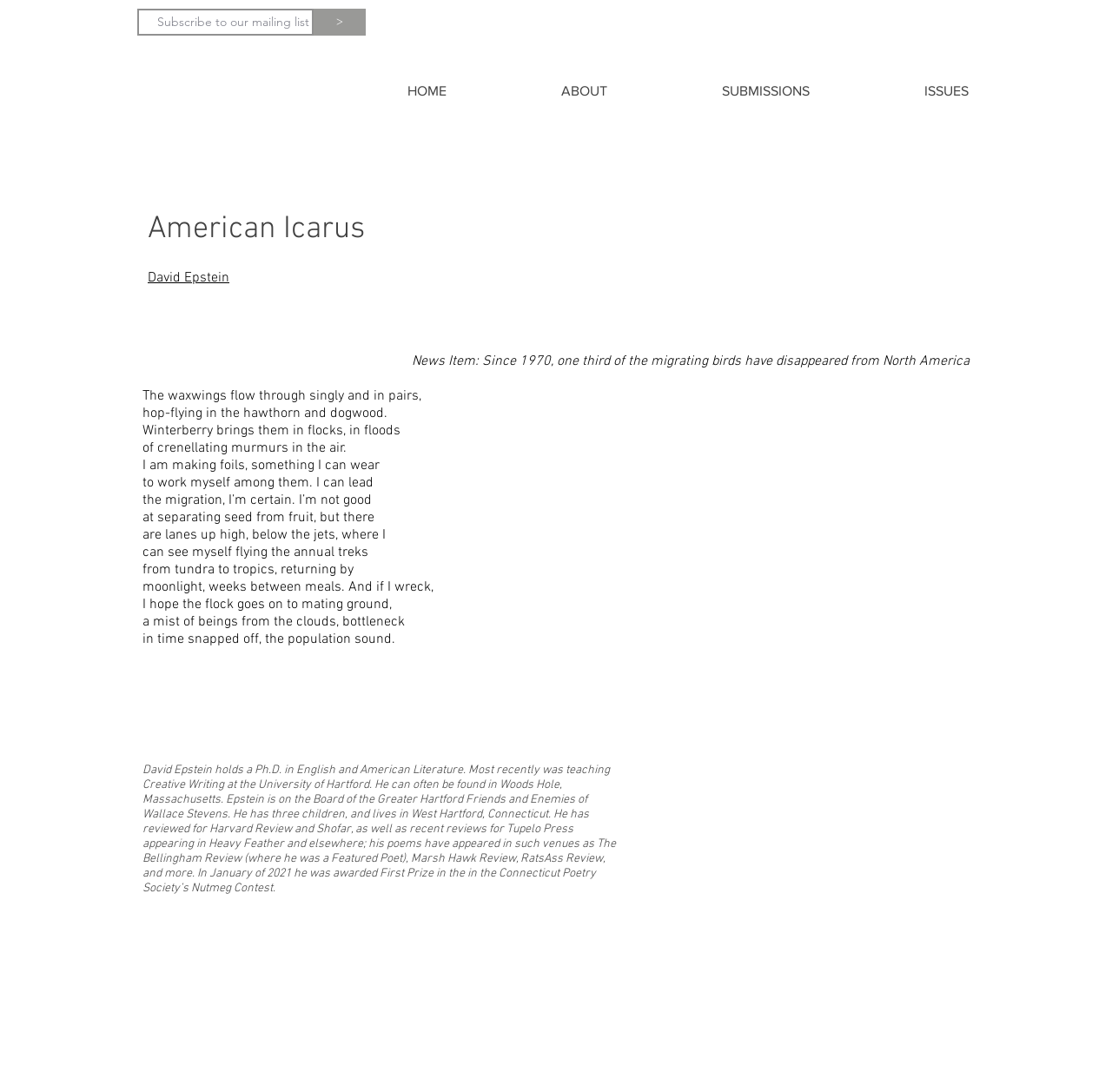Please give a succinct answer using a single word or phrase:
What is the topic of the news item?

Birds